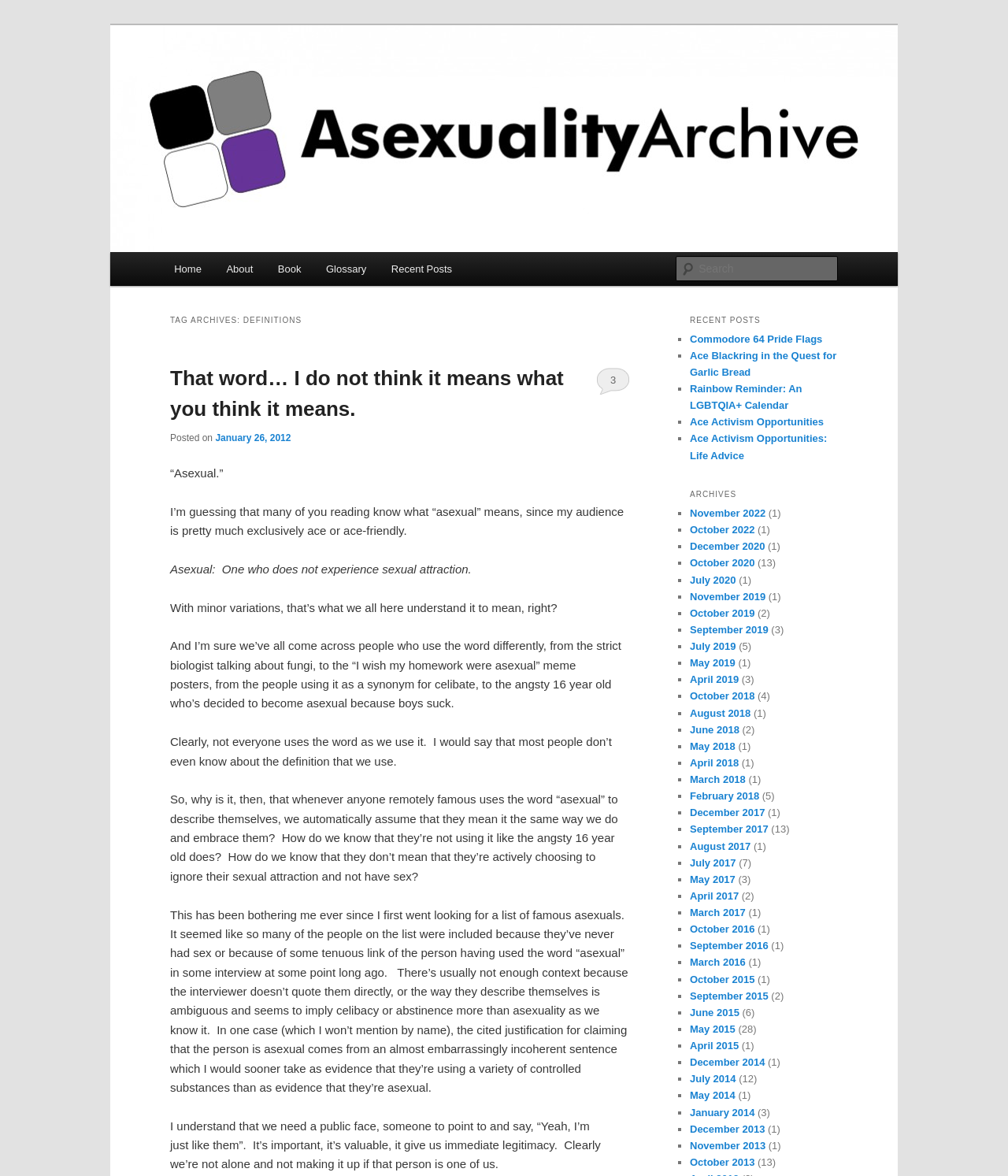Select the bounding box coordinates of the element I need to click to carry out the following instruction: "Search for a term".

[0.671, 0.218, 0.831, 0.239]